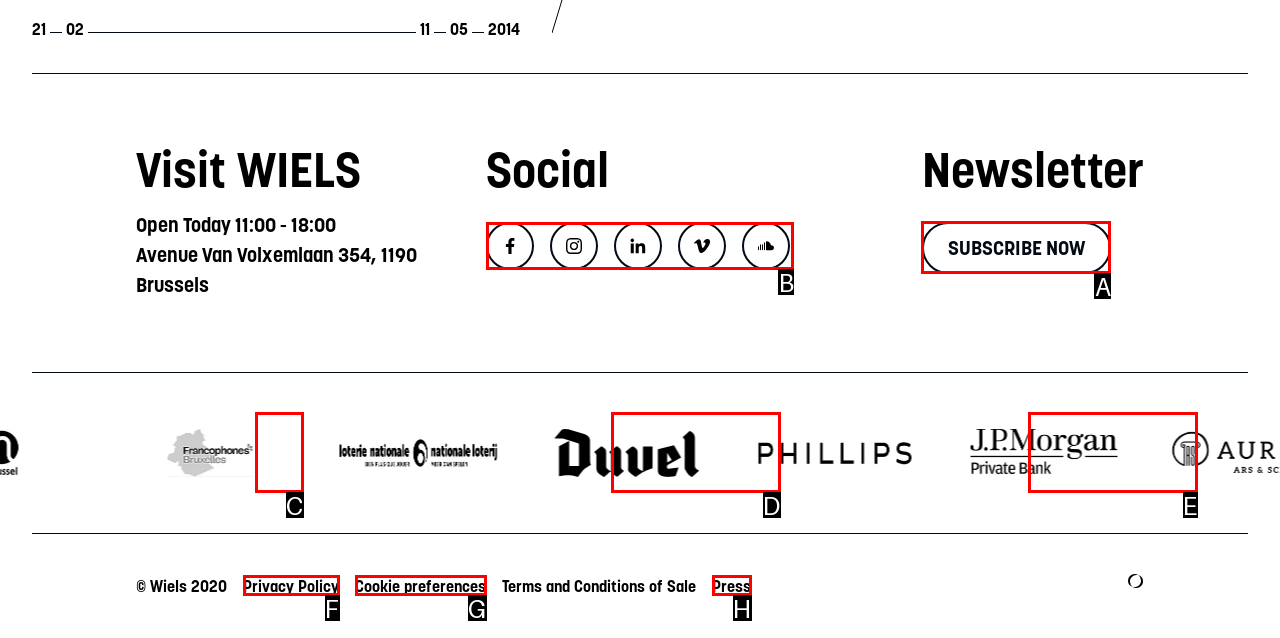Indicate which UI element needs to be clicked to fulfill the task: View social media links
Answer with the letter of the chosen option from the available choices directly.

B